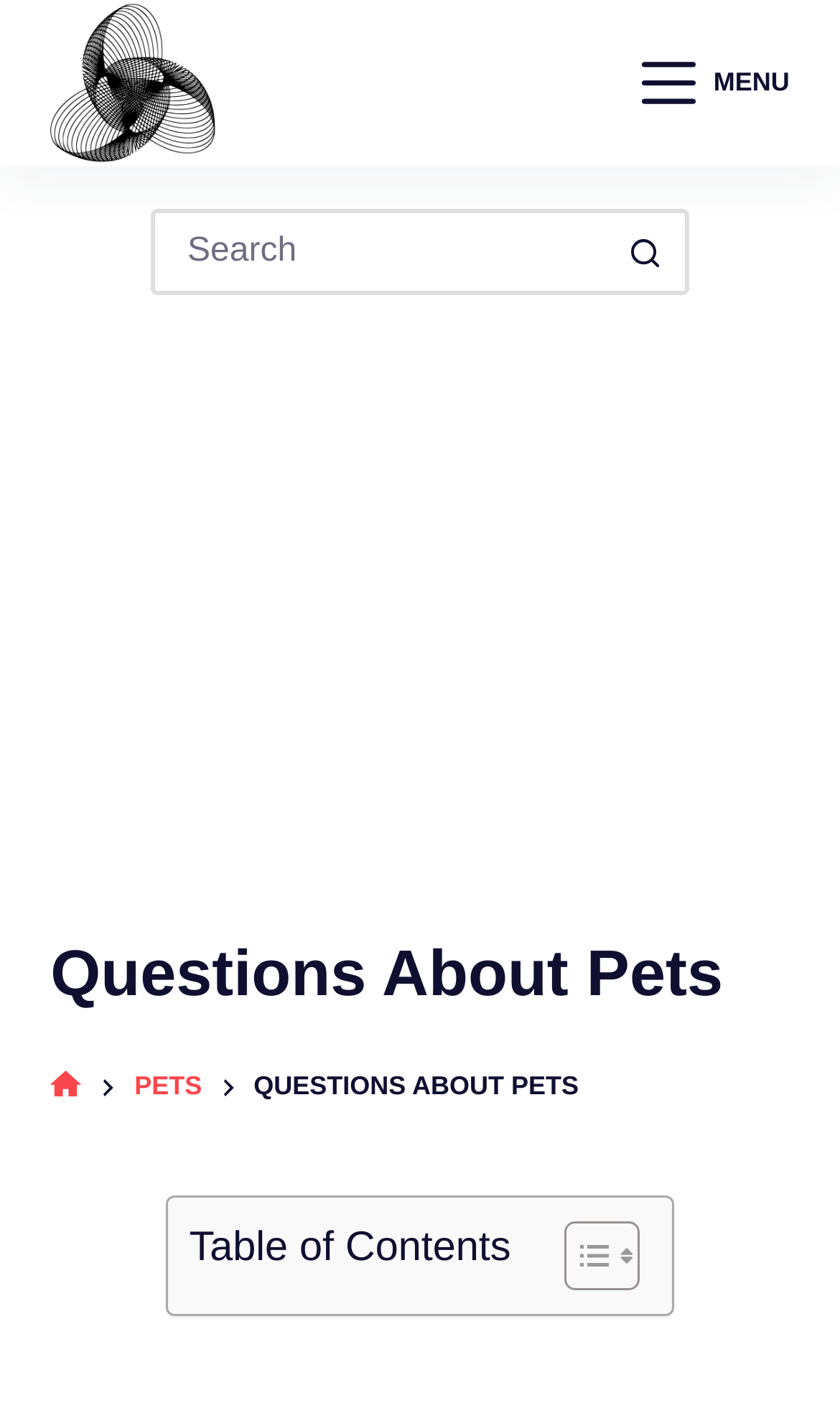Locate the bounding box coordinates of the region to be clicked to comply with the following instruction: "Click the 'Menu' button". The coordinates must be four float numbers between 0 and 1, in the form [left, top, right, bottom].

[0.764, 0.04, 0.94, 0.078]